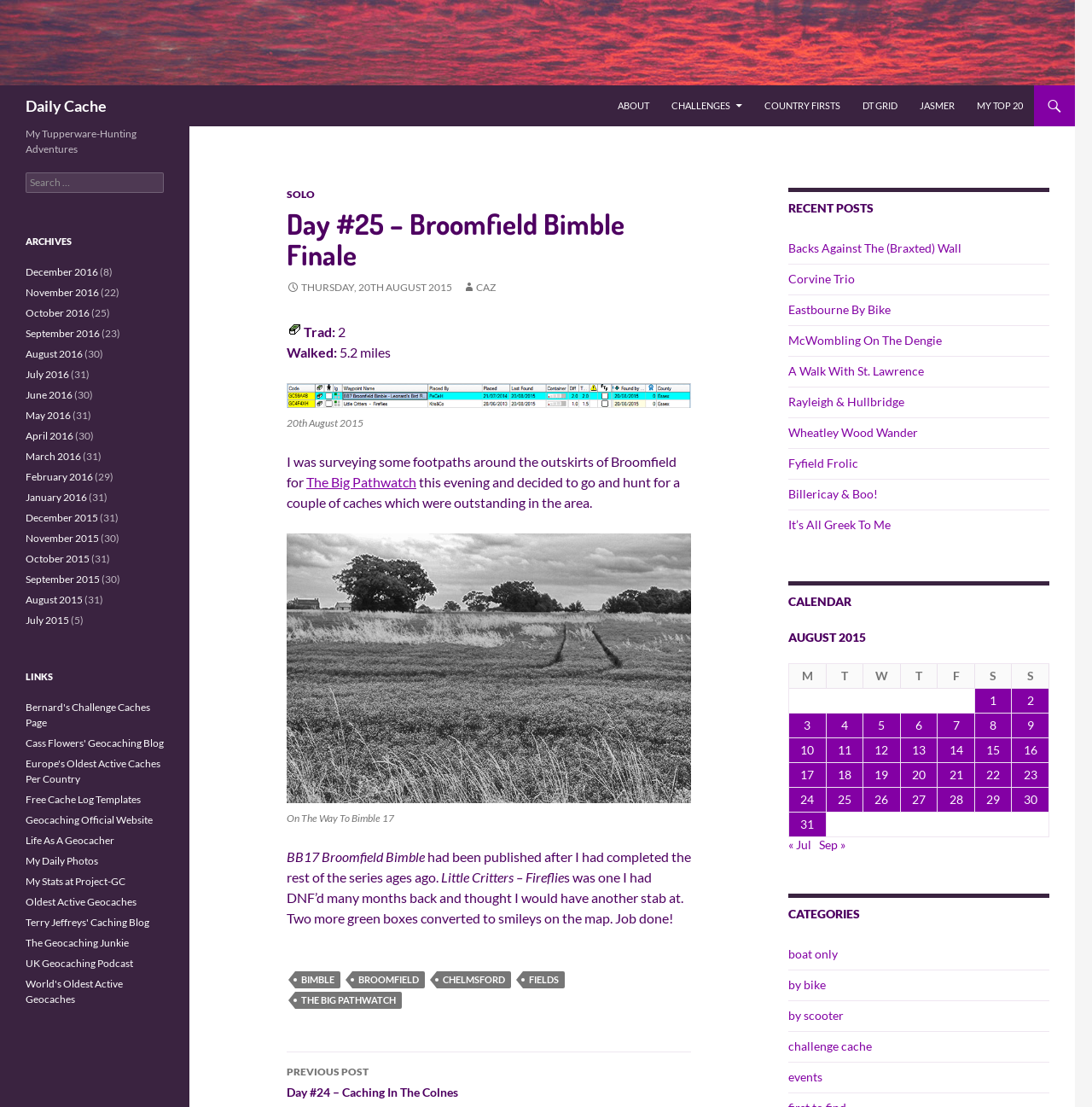Using the element description: "My Stats at Project-GC", determine the bounding box coordinates for the specified UI element. The coordinates should be four float numbers between 0 and 1, [left, top, right, bottom].

[0.023, 0.79, 0.115, 0.802]